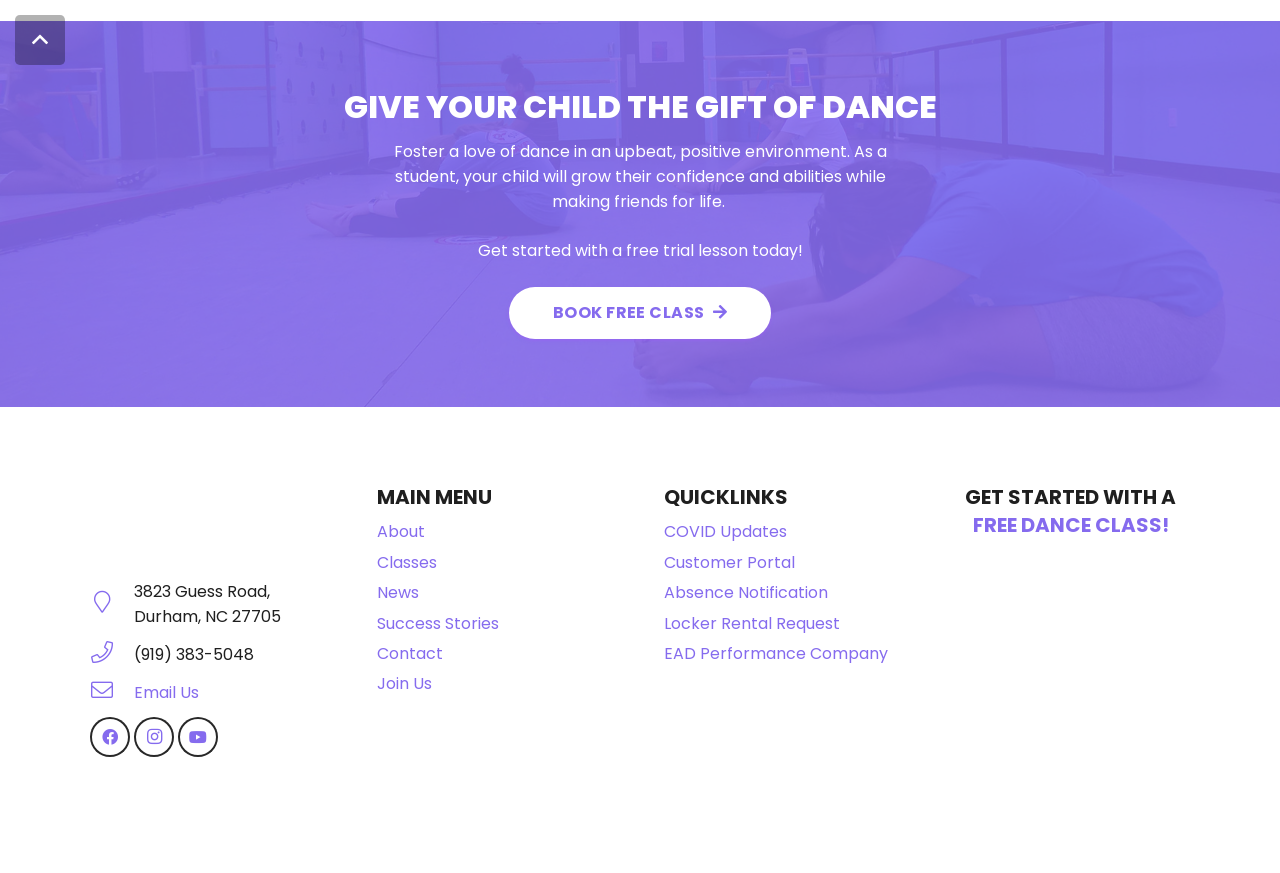What is the main theme of this webpage?
Answer the question with a single word or phrase by looking at the picture.

Dance classes